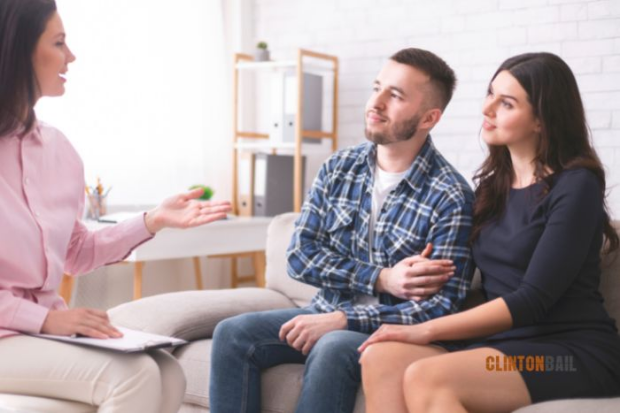Explain the contents of the image with as much detail as possible.

The image depicts a compassionate consultation scene, where a female bail agent is engaging with a couple who appear to be seeking support. The agent, dressed in a professional outfit with long dark hair, is seated on a cozy sofa and using hand gestures to emphasize her points, indicating a warm and professional demeanor. The young man, who is in a casual checkered shirt, is looking at the agent with a thoughtful expression, while the dark-haired woman beside him is gently holding his arm, conveying a sense of solidarity and reassurance. The bright, airy room features soft furnishings and a modern aesthetic, creating a welcoming environment for their discussion. This visual encapsulates the essence of the bail service provided by Anderson County Bail Bonds, emphasizing their commitment to being available 24/7 to help clients through difficult times. The image also subtly underscores the company's family-oriented approach, aligning with their mission to treat clients with care and professionalism.